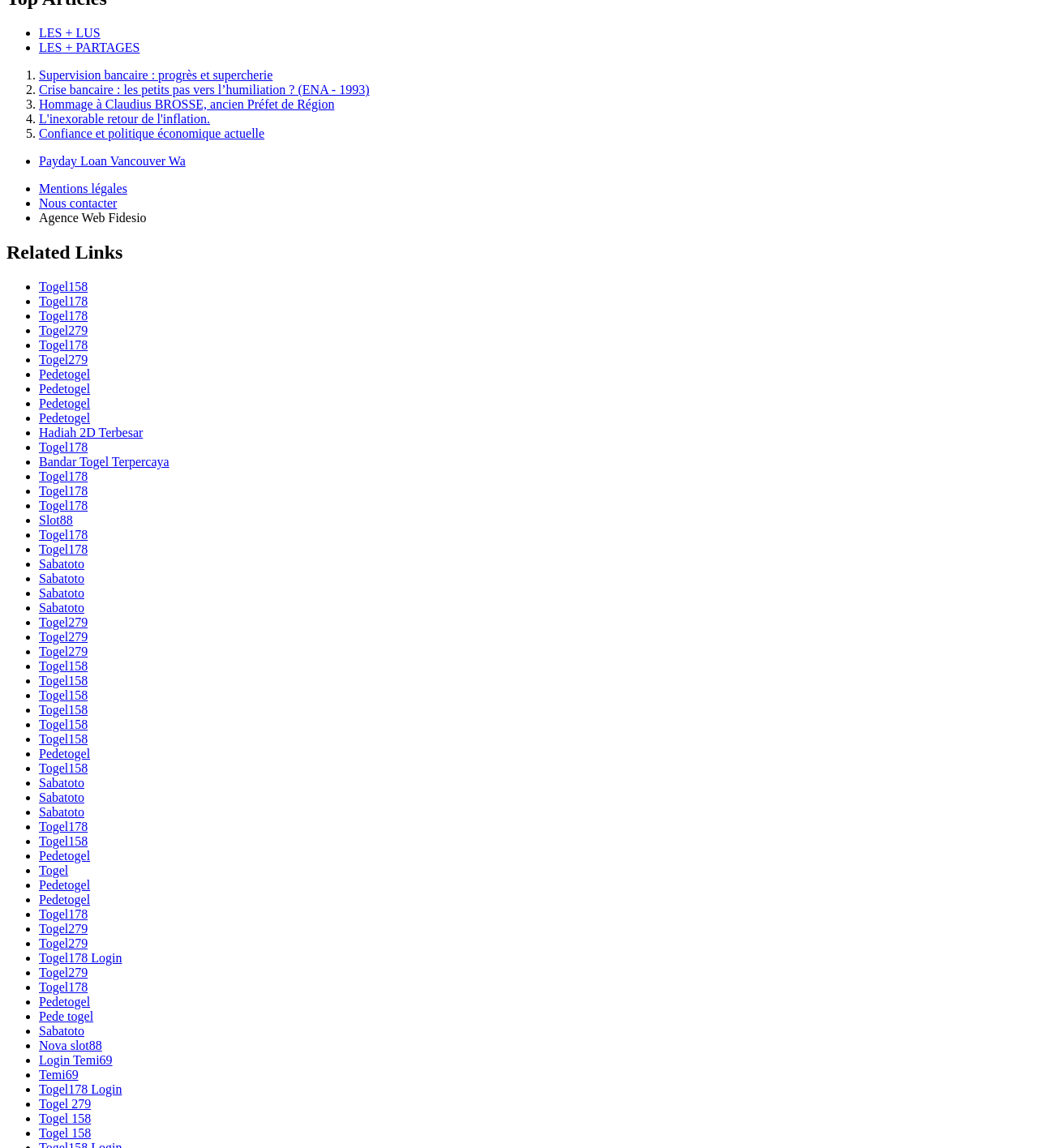Provide a one-word or brief phrase answer to the question:
How many links are listed under 'Related Links'?

30